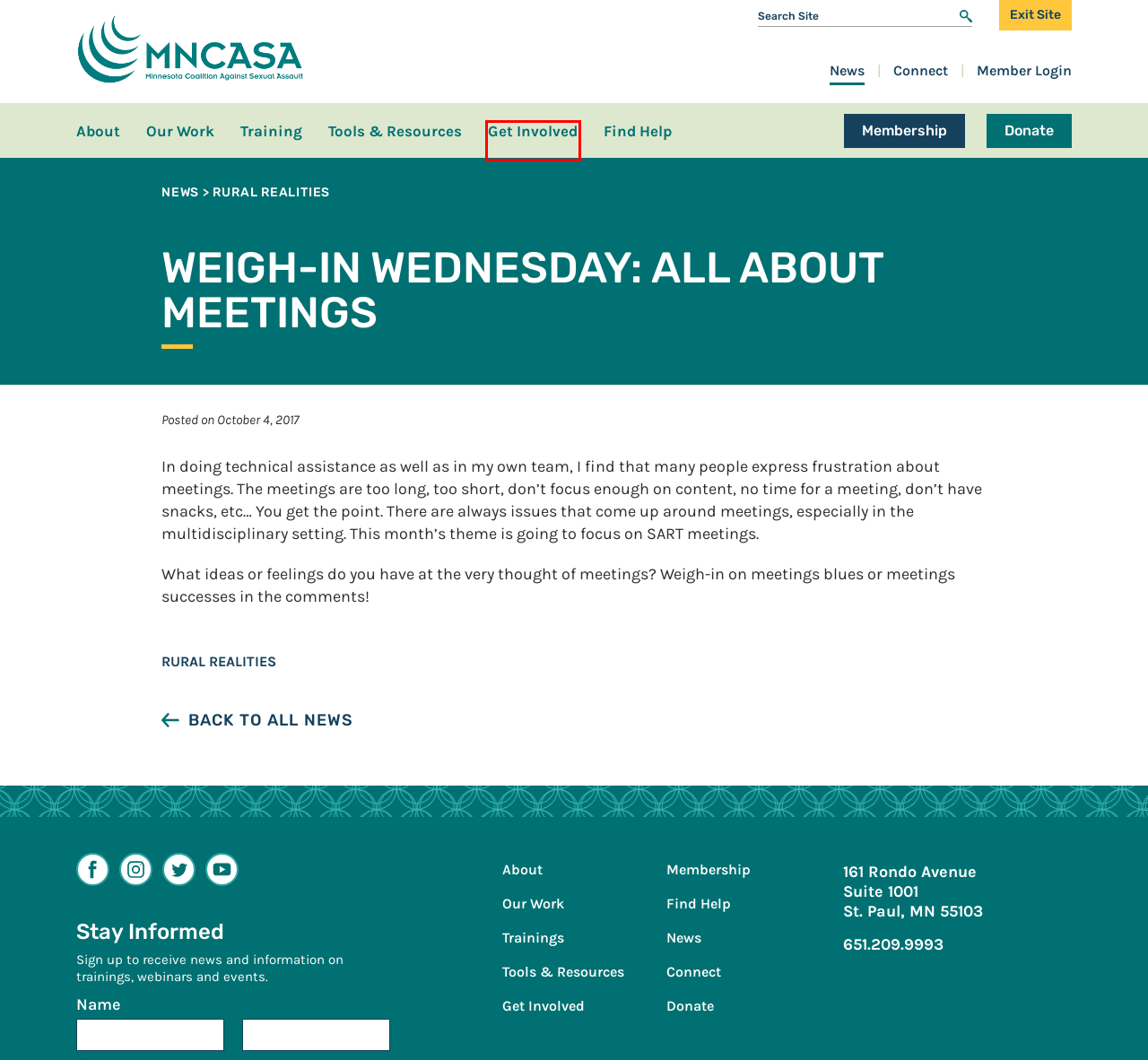You have a screenshot of a webpage where a red bounding box highlights a specific UI element. Identify the description that best matches the resulting webpage after the highlighted element is clicked. The choices are:
A. Get Involved - Minnesota Coalition Against Sexual Assault
B. Our Work - Minnesota Coalition Against Sexual Assault
C. Membership - Minnesota Coalition Against Sexual Assault
D. Training & Technical Assistance - Minnesota Coalition Against Sexual Assault
E. Rural Realities Archives - Minnesota Coalition Against Sexual Assault
F. Tools & Resources - Minnesota Coalition Against Sexual Assault
G. News - Minnesota Coalition Against Sexual Assault
H. About - Minnesota Coalition Against Sexual Assault

A